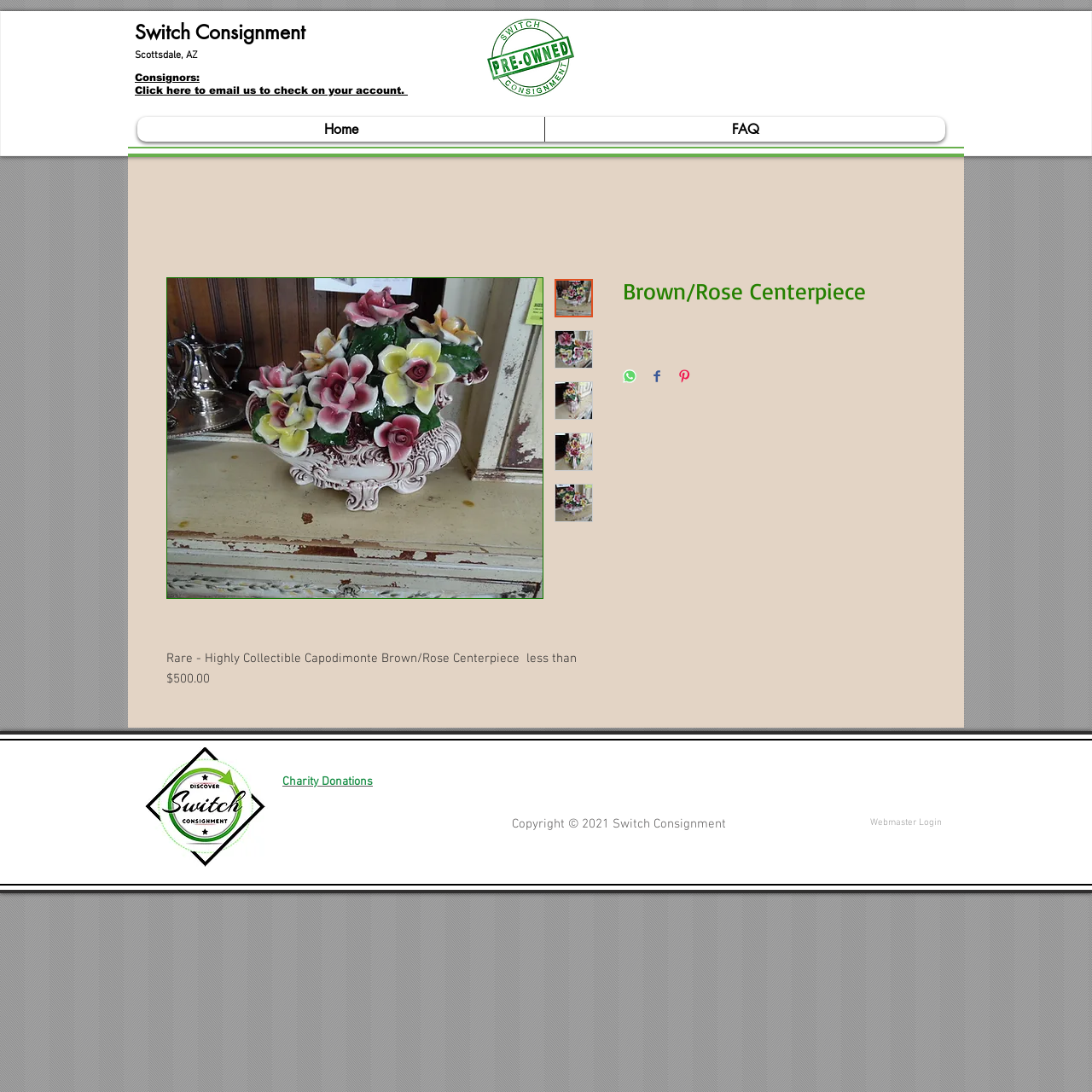Provide a brief response to the question below using a single word or phrase: 
What is the company name of the consignment?

Switch Consignment